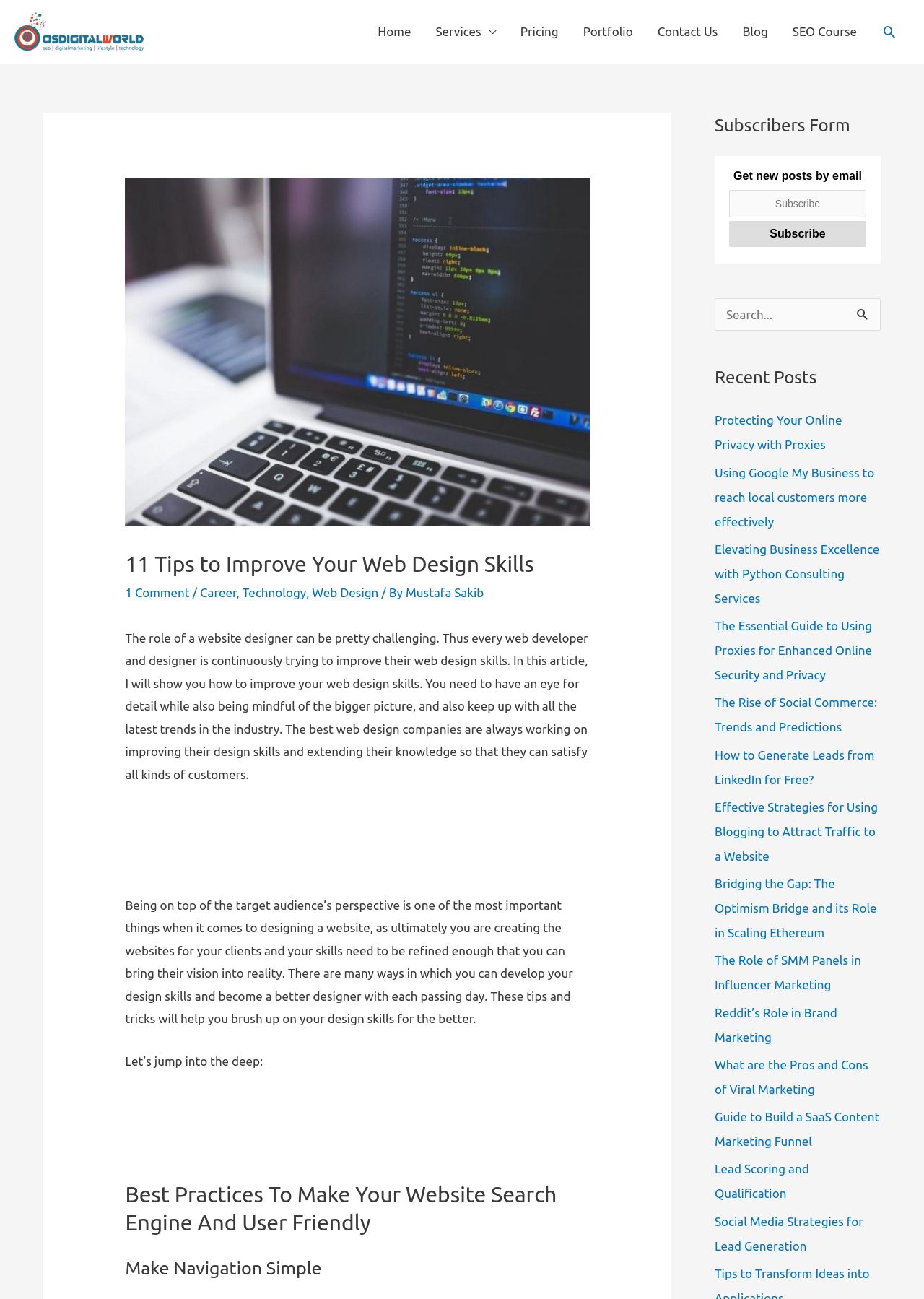Determine the bounding box coordinates for the area that needs to be clicked to fulfill this task: "Click the Dayton Hamvention 2024 link". The coordinates must be given as four float numbers between 0 and 1, i.e., [left, top, right, bottom].

None